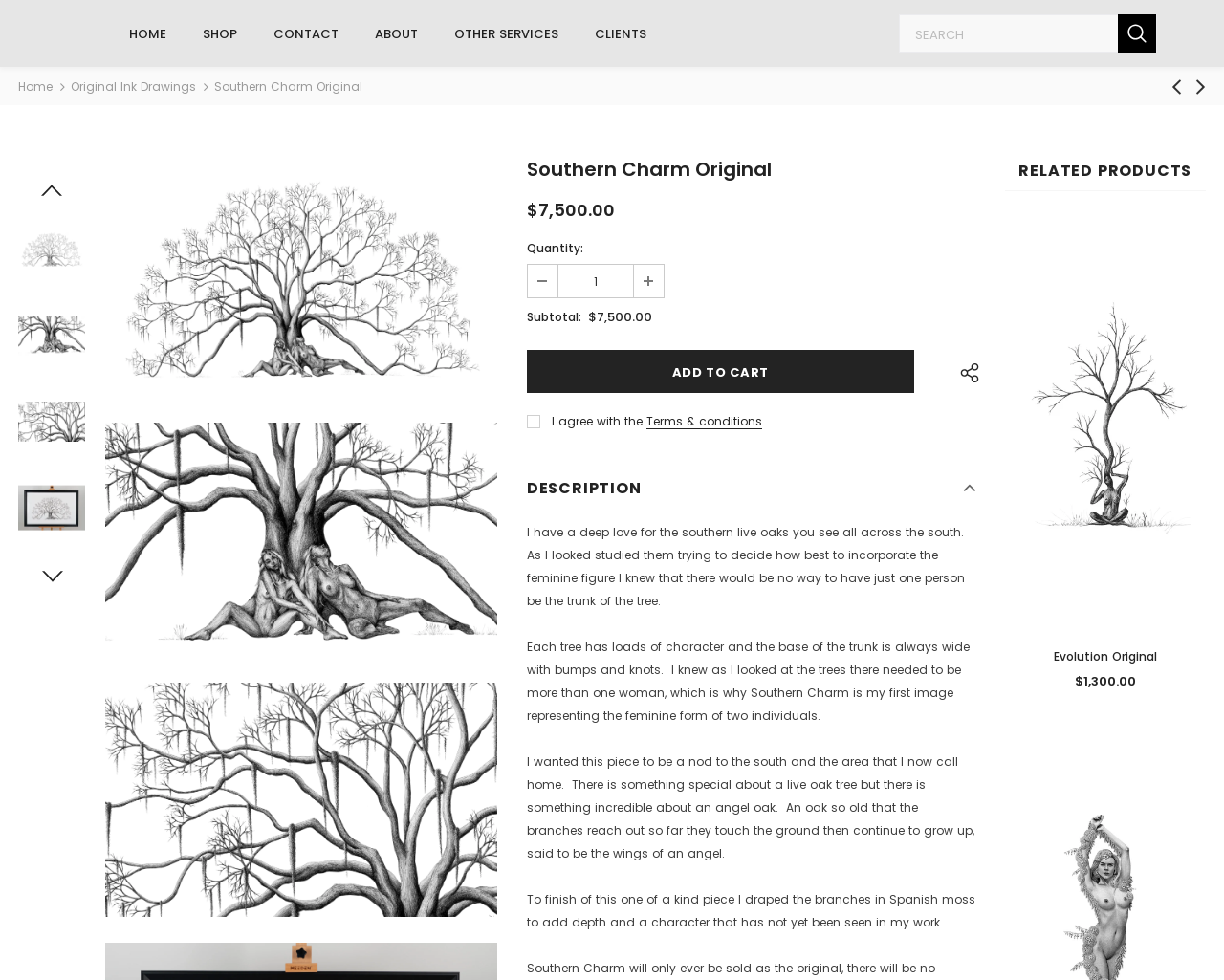Explain the contents of the webpage comprehensively.

This webpage is an e-commerce page for a fine art piece called "Southern Charm Original" by Tyler King Art. At the top, there is a navigation menu with links to "HOME", "SHOP", "CONTACT", "ABOUT", "OTHER SERVICES", and "CLIENTS". On the right side of the navigation menu, there is a search bar with a search button and a magnifying glass icon.

Below the navigation menu, there is a section with a heading "Southern Charm Original" and a price tag of "$7,500.00". This section also includes a quantity selector, a subtotal display, and an "Add to cart" button.

To the right of the price section, there is a "Share" link with a social media icon. Below this, there is a paragraph of text describing the artwork, followed by a section with a heading "DESCRIPTION" and a series of paragraphs detailing the inspiration and creation of the piece.

Further down the page, there is a section with a heading "RELATED PRODUCTS" that displays a related artwork, "Evolution Original", with a price tag of "$1,300.00" and an image of the artwork.

Throughout the page, there are various buttons, links, and icons, including a "Previous" and "Next" button, a "Terms & conditions" link, and social media icons. The overall layout is organized and easy to navigate, with clear headings and concise text.